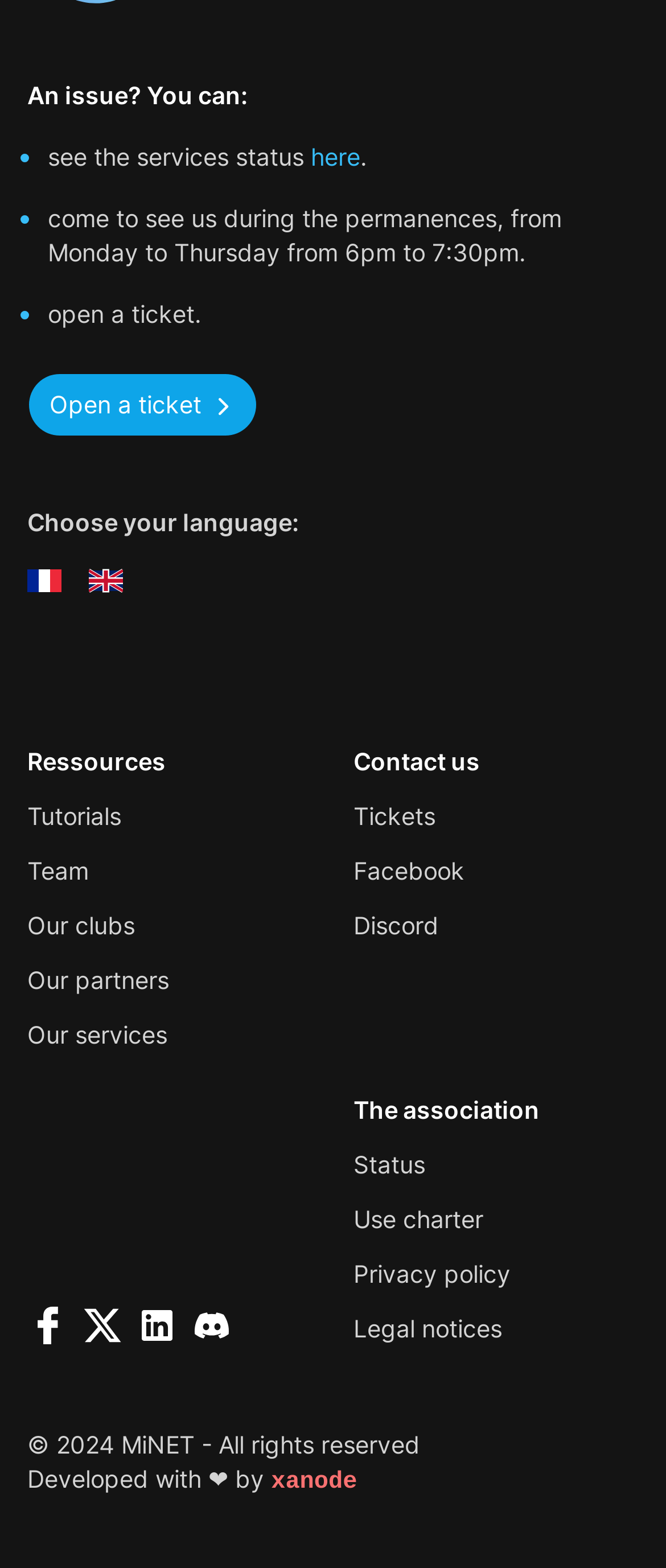What is the copyright year mentioned?
Please respond to the question with a detailed and thorough explanation.

The copyright year mentioned at the bottom of the webpage is 2024, which is part of the text '© 2024 MiNET - All rights reserved'.